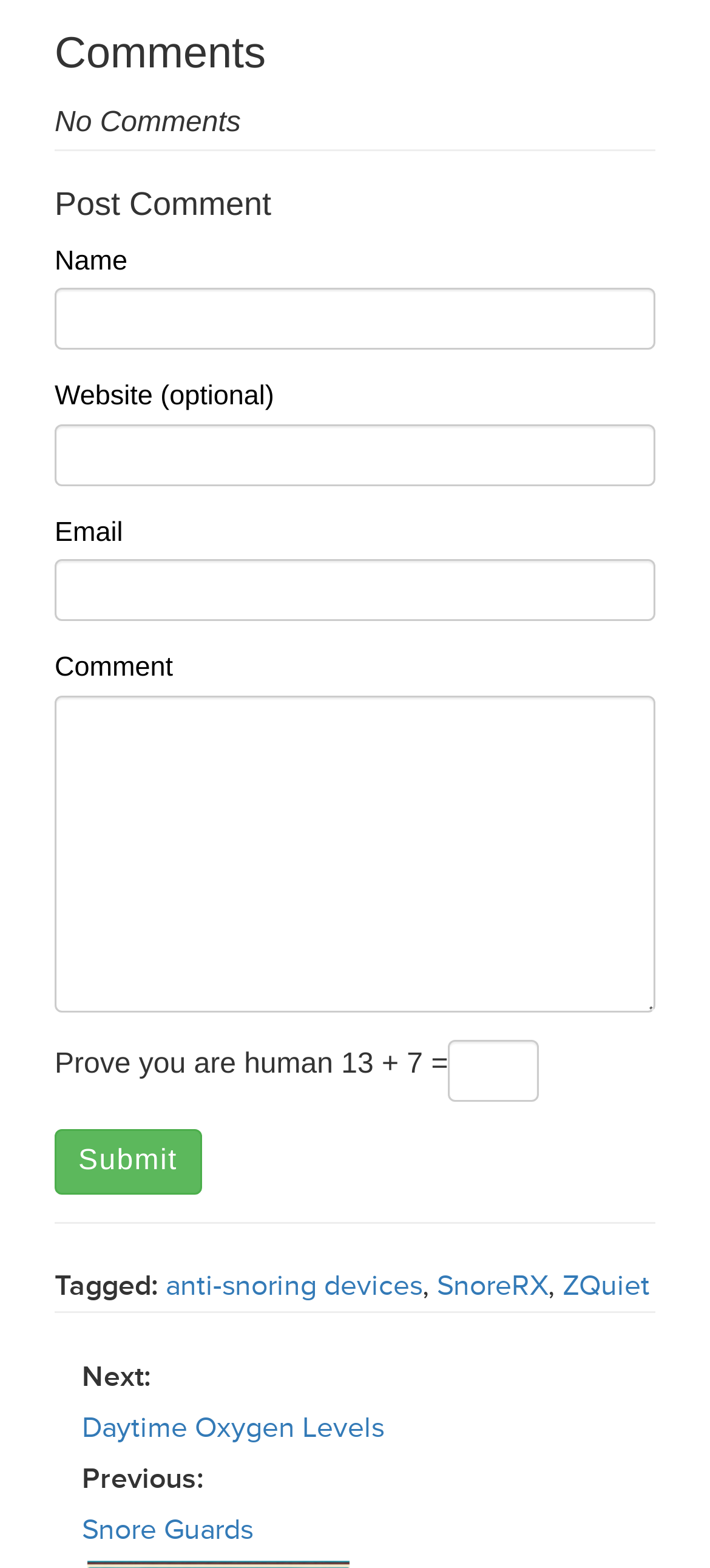Using the information from the screenshot, answer the following question thoroughly:
What is the required information to submit a comment?

The webpage requires the user to fill in their Name, Email, and Comment in order to submit a comment. The Website field is optional.